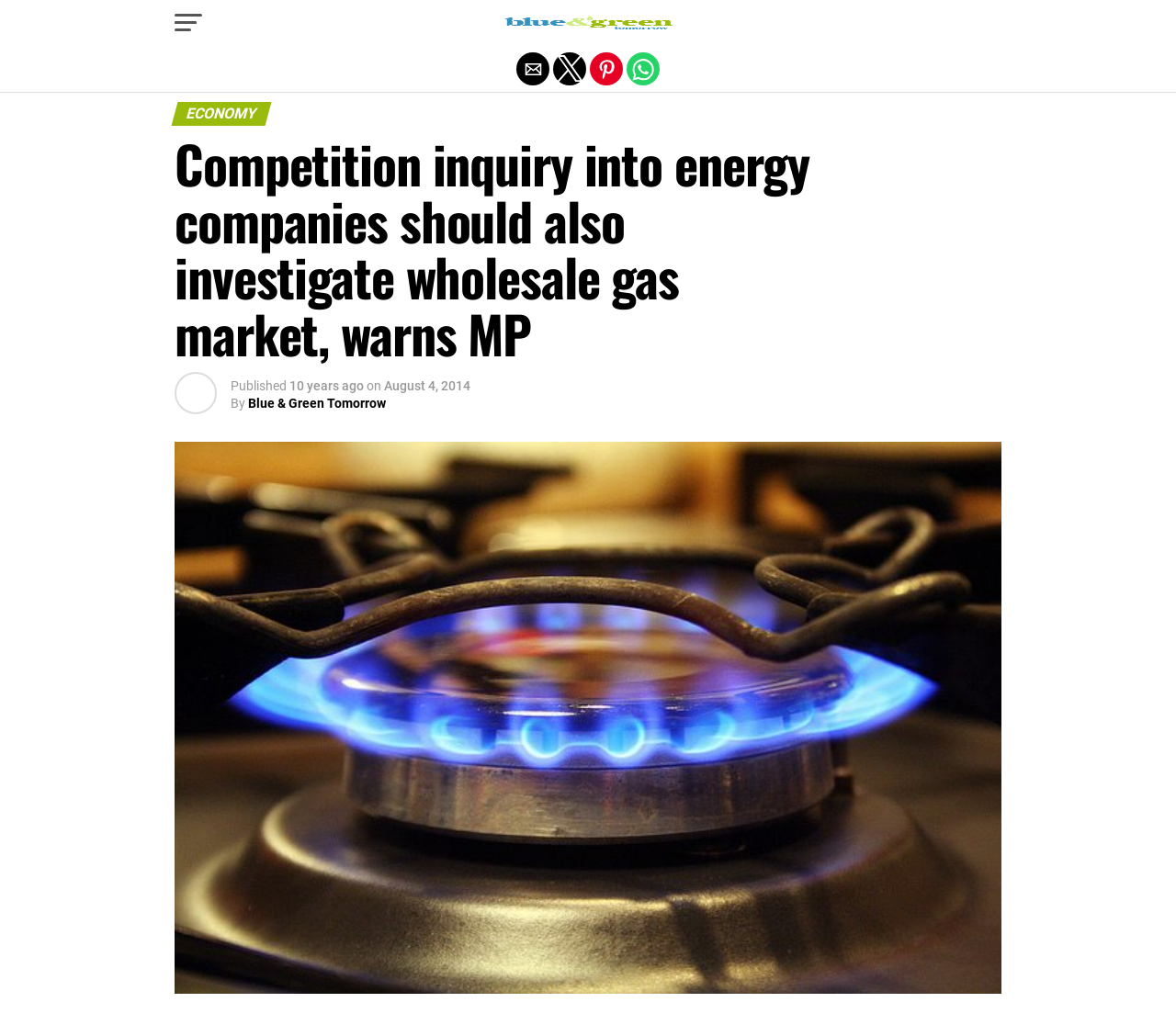What is the publication date of the article?
Look at the image and provide a detailed response to the question.

I found the publication date of the article by looking at the text 'August 4, 2014' which is located below the text '10 years ago'.